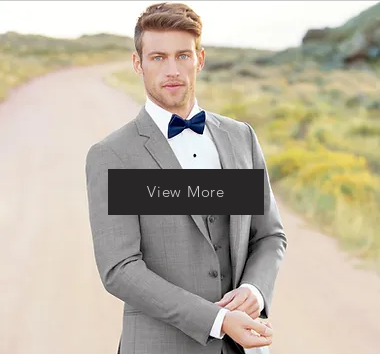By analyzing the image, answer the following question with a detailed response: What is the purpose of the overlay in the image?

The overlay in the center of the image invites viewers to 'View More', hinting at additional tuxedo rental options or styles available for special occasions, such as weddings or proms, encouraging prospective clients to explore further for the perfect attire for their next event.